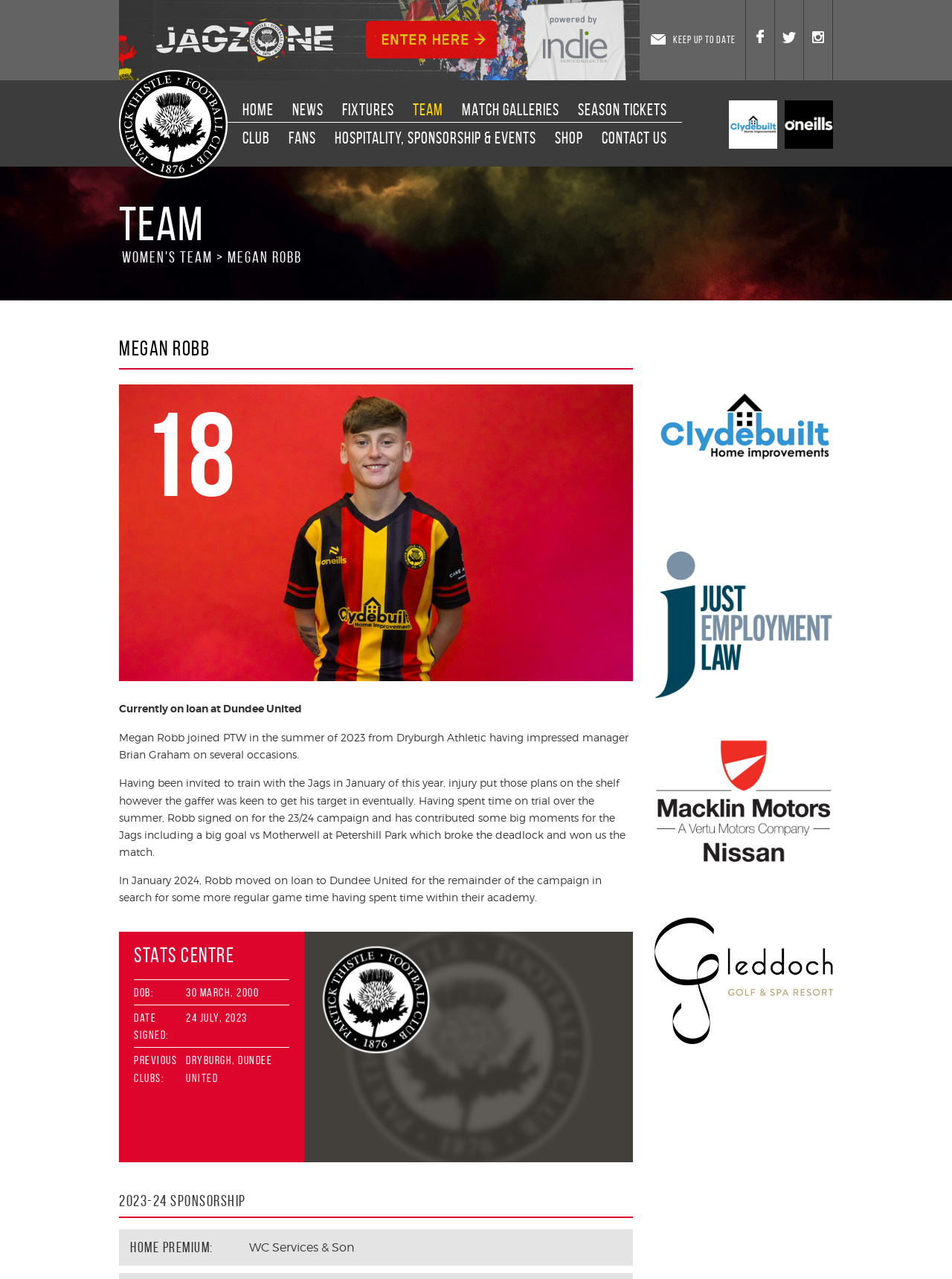Determine the bounding box coordinates of the region to click in order to accomplish the following instruction: "Click the HOME link". Provide the coordinates as four float numbers between 0 and 1, specifically [left, top, right, bottom].

[0.251, 0.078, 0.303, 0.092]